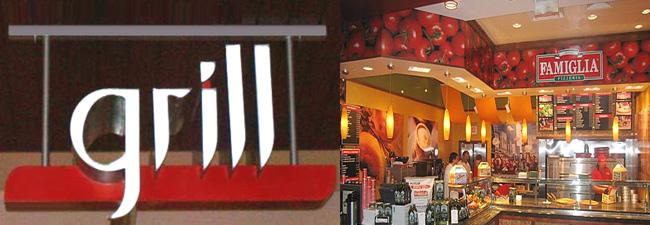What is the name of the restaurant counter?
Look at the image and answer with only one word or phrase.

Famiglia